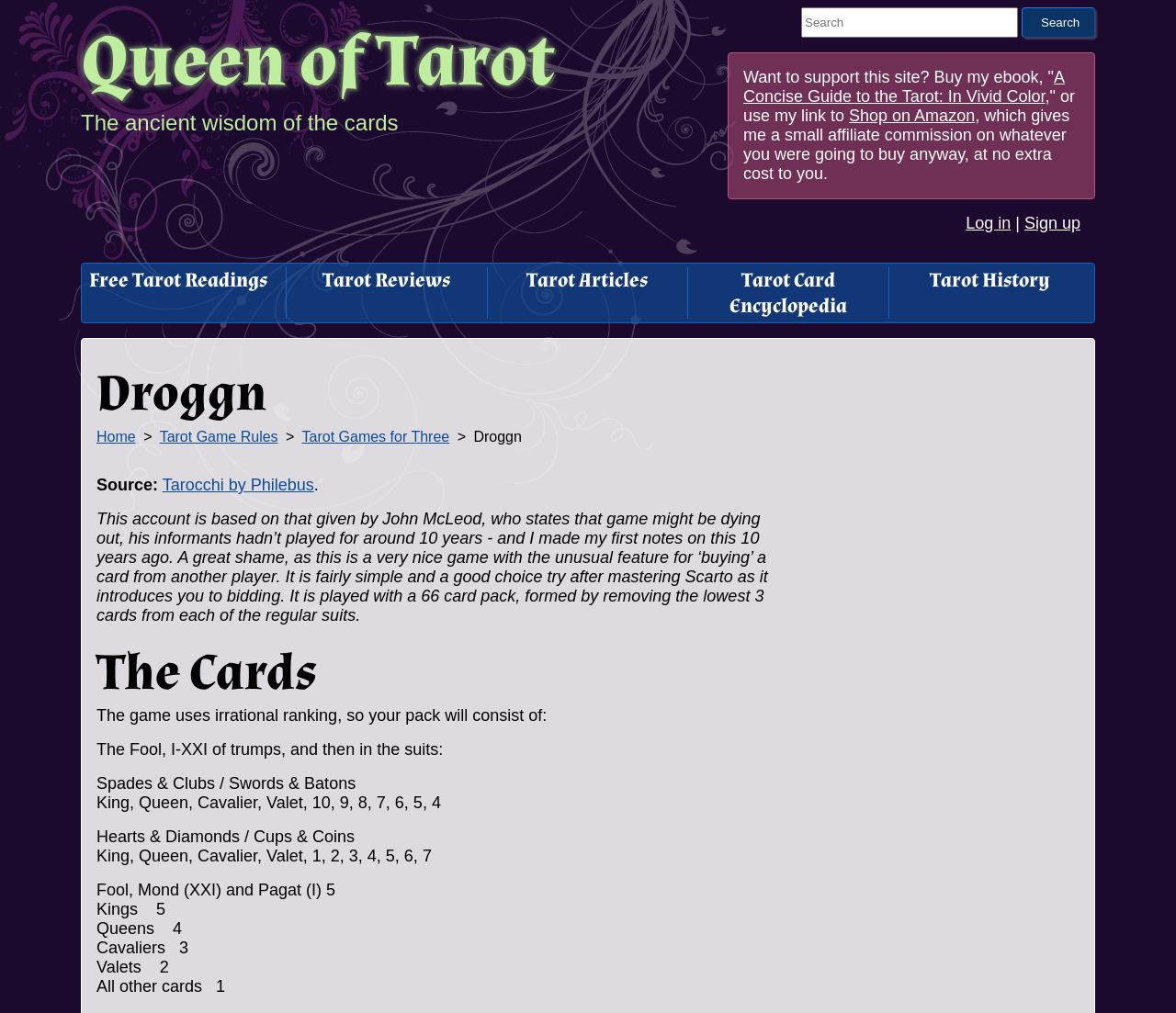Pinpoint the bounding box coordinates of the element that must be clicked to accomplish the following instruction: "Learn about the Tarot Card Encyclopedia". The coordinates should be in the format of four float numbers between 0 and 1, i.e., [left, top, right, bottom].

[0.621, 0.264, 0.721, 0.315]